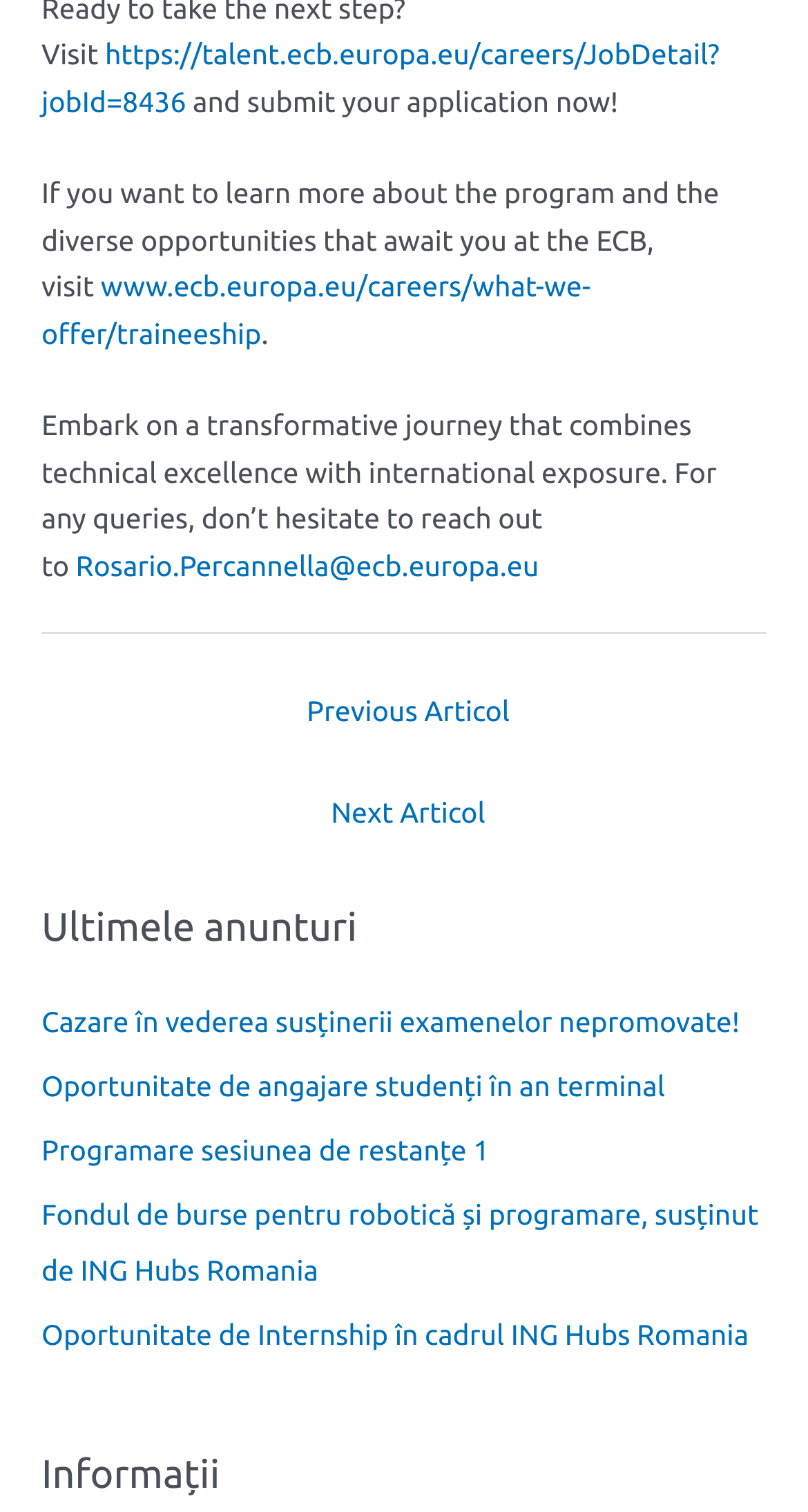What is the email address to contact for queries?
Examine the image and give a concise answer in one word or a short phrase.

Rosario.Percannella@ecb.europa.eu